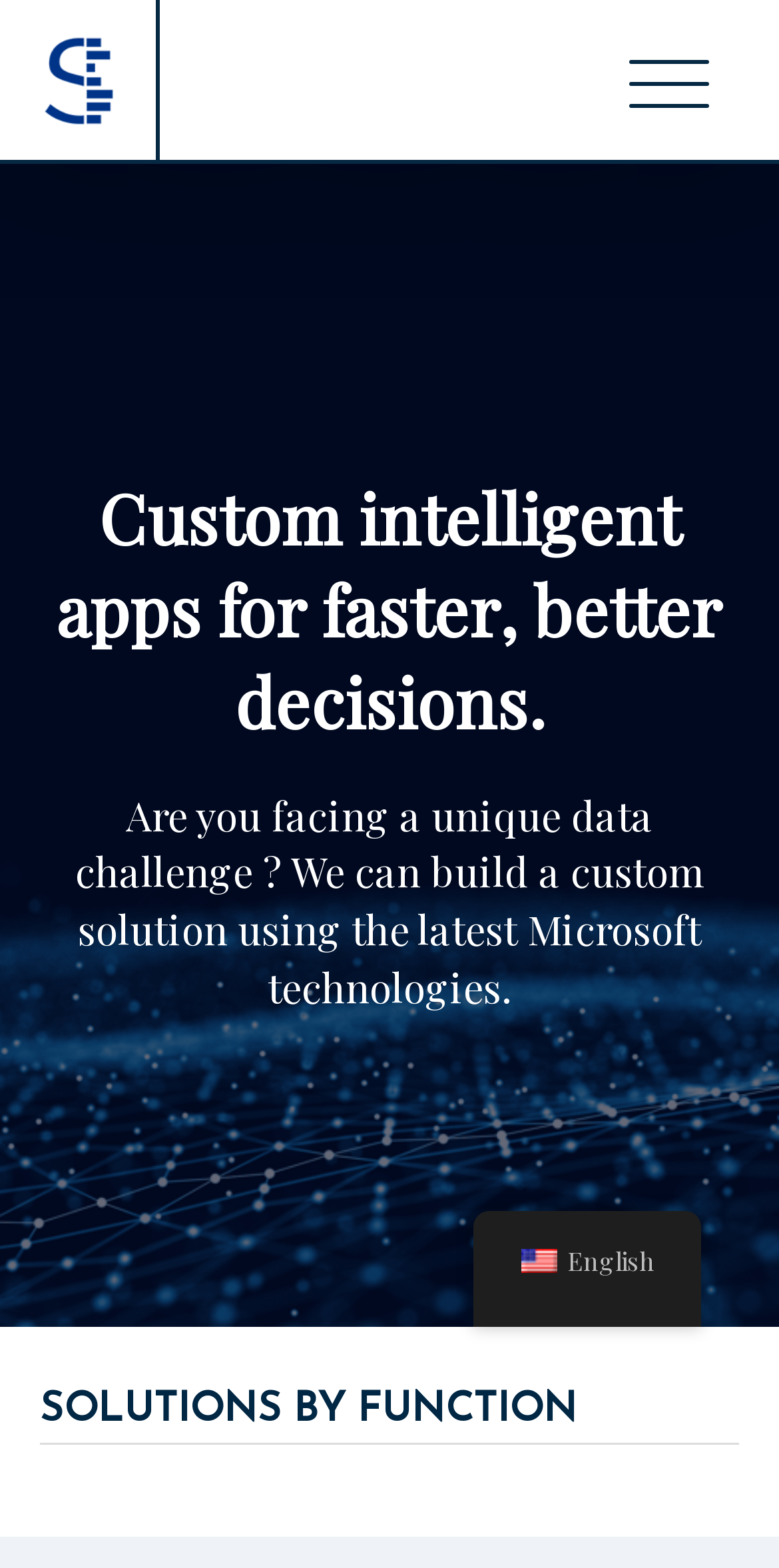Respond with a single word or short phrase to the following question: 
What language is the webpage currently set to?

English